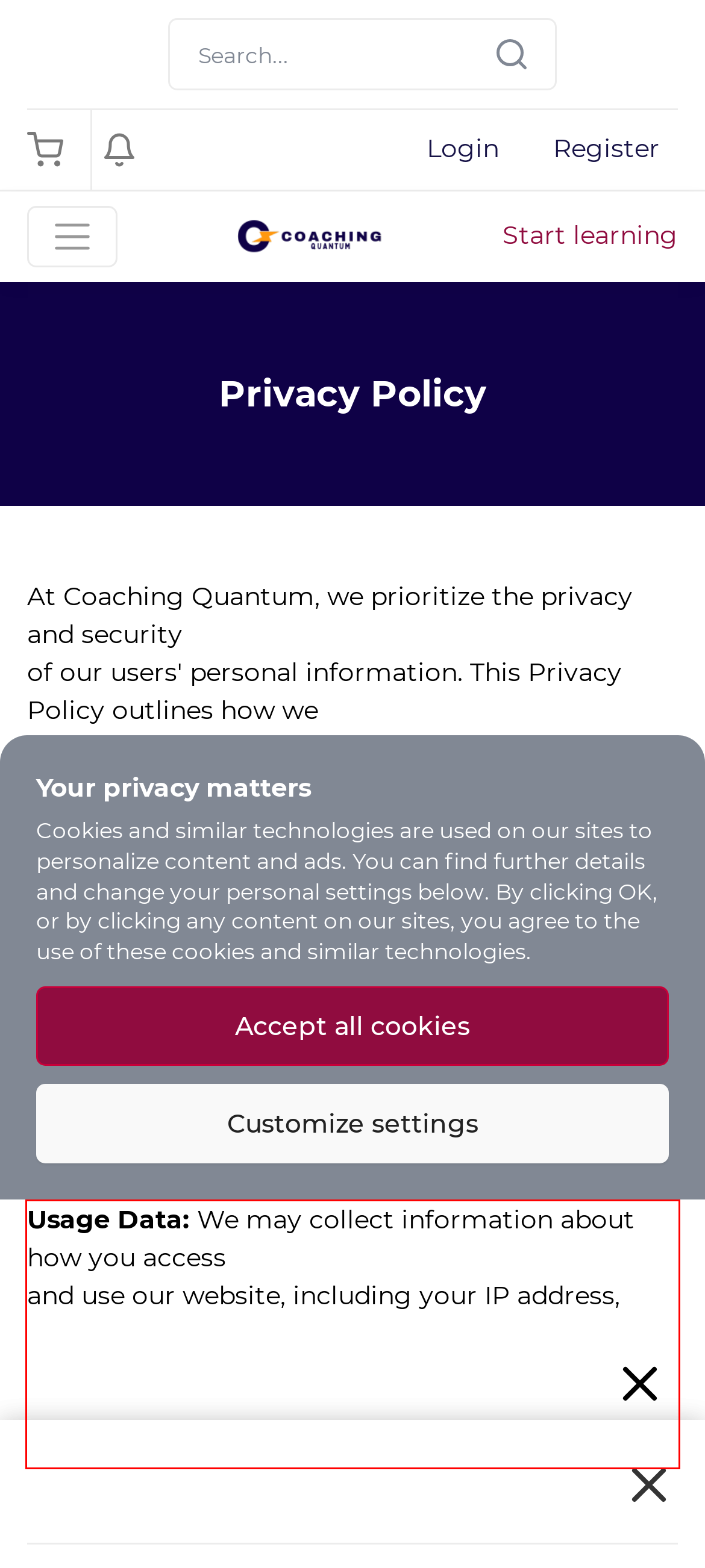Given a screenshot of a webpage, locate the red bounding box and extract the text it encloses.

Usage Data: We may collect information about how you access and use our website, including your IP address, device information, browser type, and pages visited. This data helps us analyze trends, administer the site, and improve user experience.